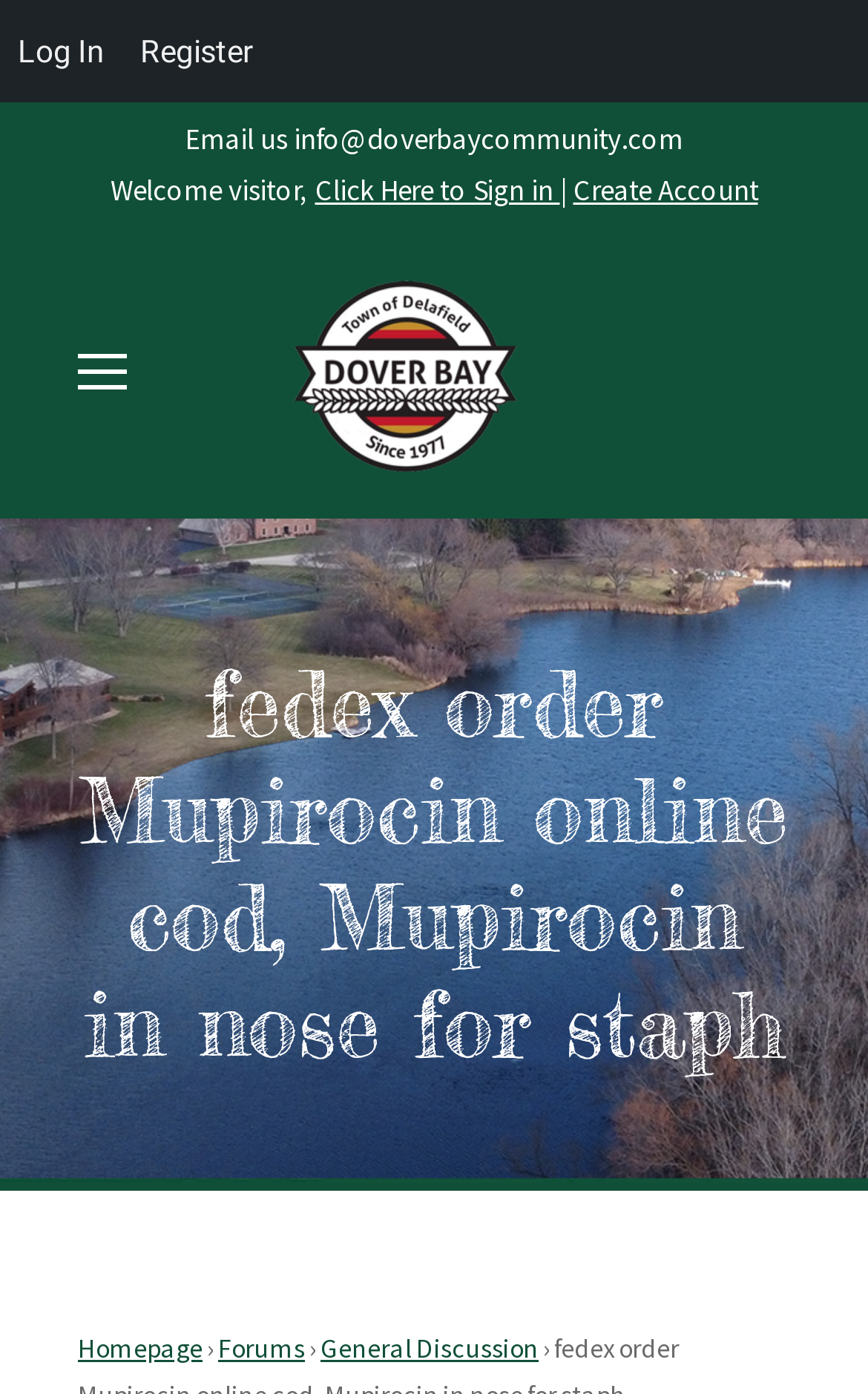Please identify the bounding box coordinates of the element that needs to be clicked to execute the following command: "Create an account". Provide the bounding box using four float numbers between 0 and 1, formatted as [left, top, right, bottom].

[0.66, 0.124, 0.873, 0.151]